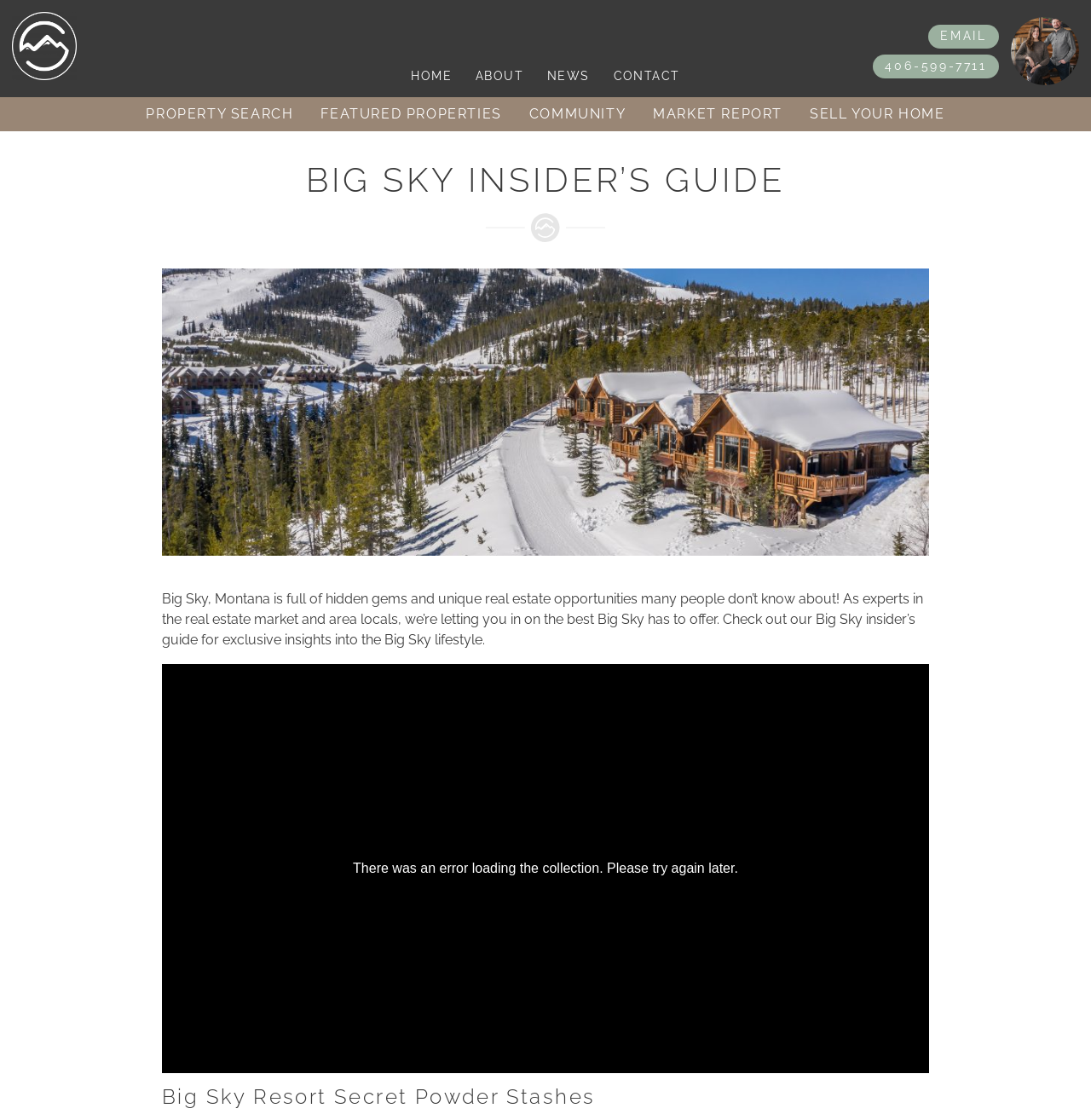What is the topic of the insider's guide?
Please use the image to provide a one-word or short phrase answer.

Big Sky lifestyle